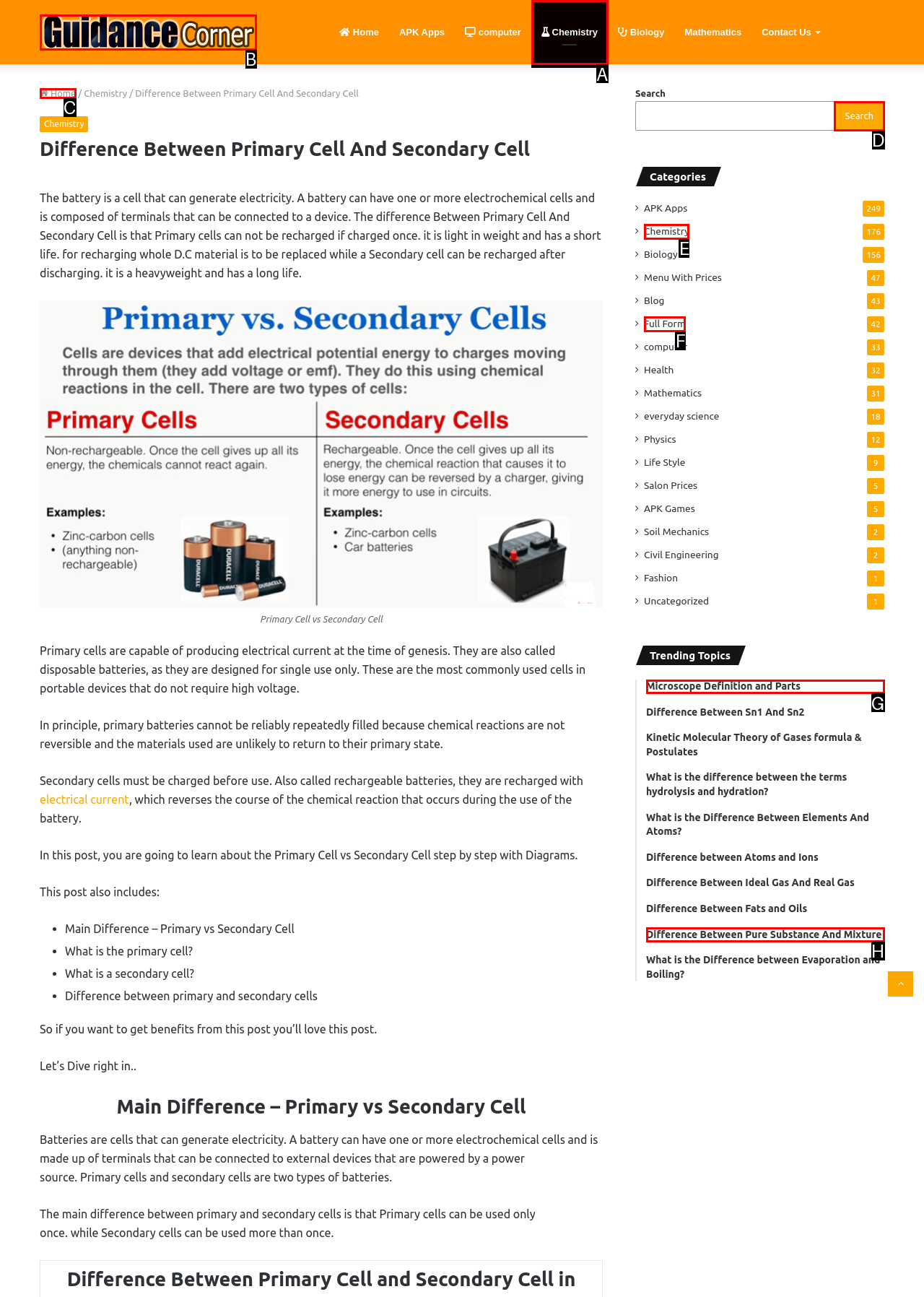Among the marked elements in the screenshot, which letter corresponds to the UI element needed for the task: Click on Chemistry?

A